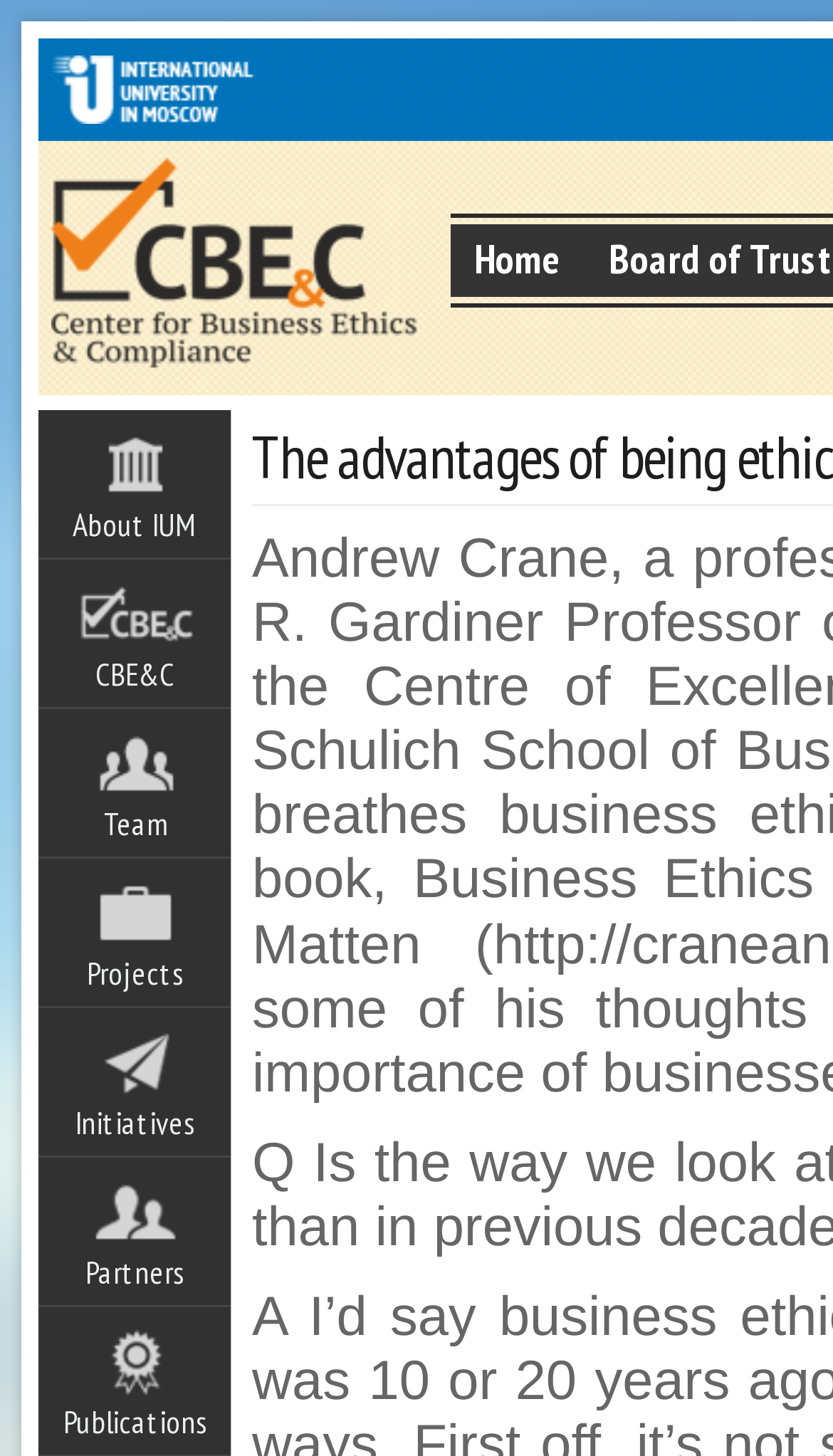Please identify the bounding box coordinates of the element I should click to complete this instruction: 'go to home page'. The coordinates should be given as four float numbers between 0 and 1, like this: [left, top, right, bottom].

[0.541, 0.154, 0.703, 0.204]